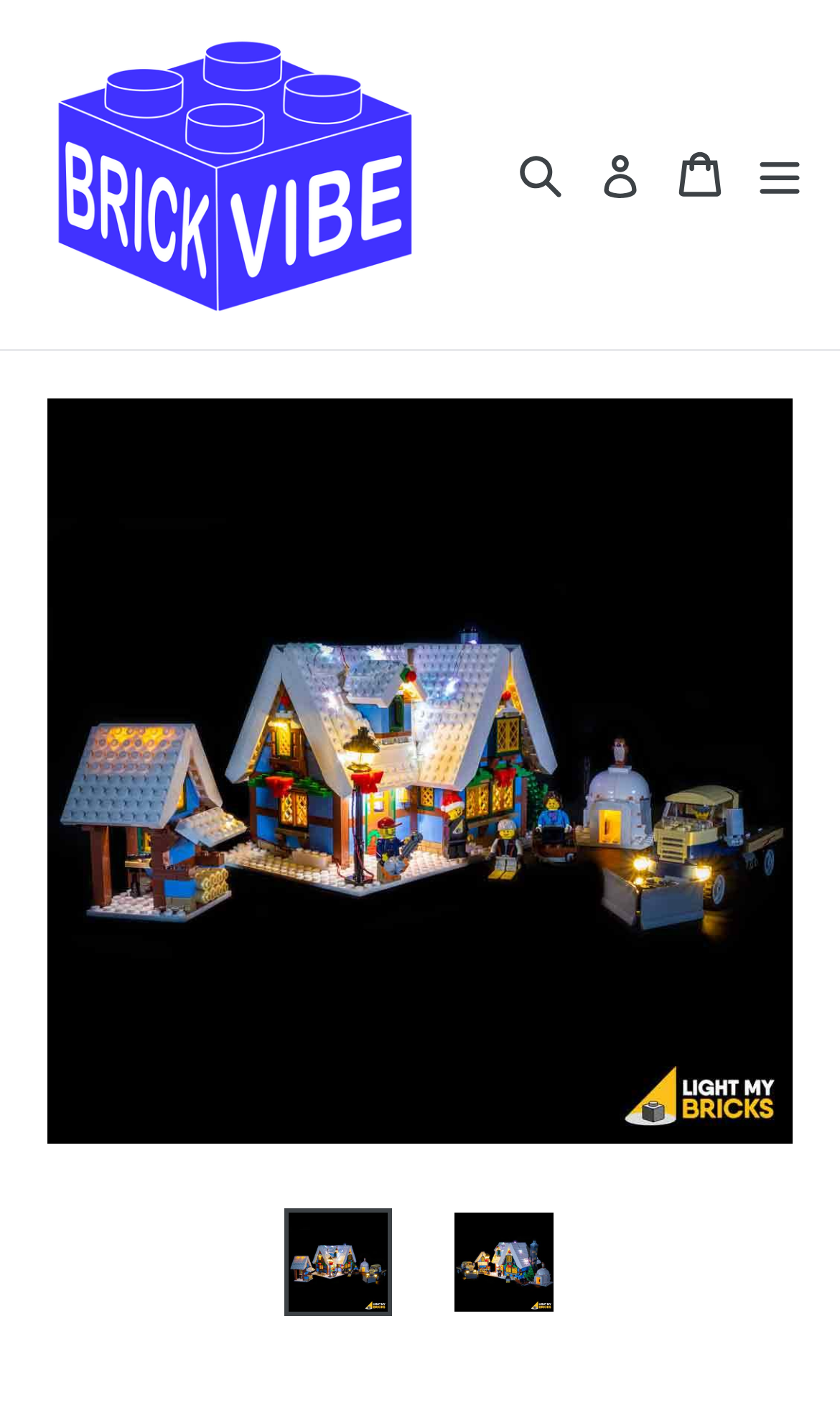What is the name of the product?
Respond to the question with a single word or phrase according to the image.

Lighting Kit for Winter Village Cottage 10229